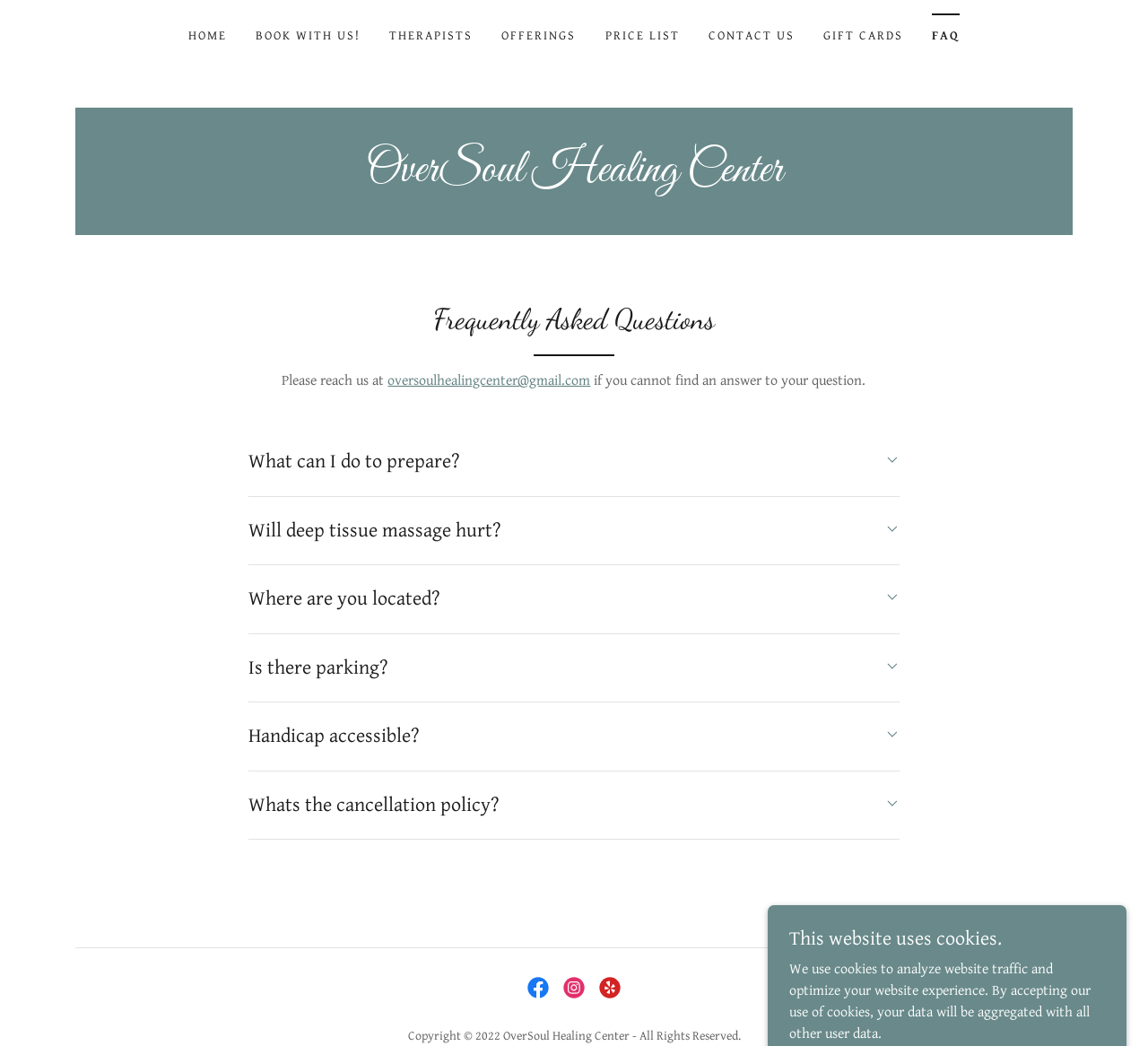Identify the bounding box coordinates for the UI element described as: "Will deep tissue massage hurt?". The coordinates should be provided as four floats between 0 and 1: [left, top, right, bottom].

[0.217, 0.489, 0.783, 0.526]